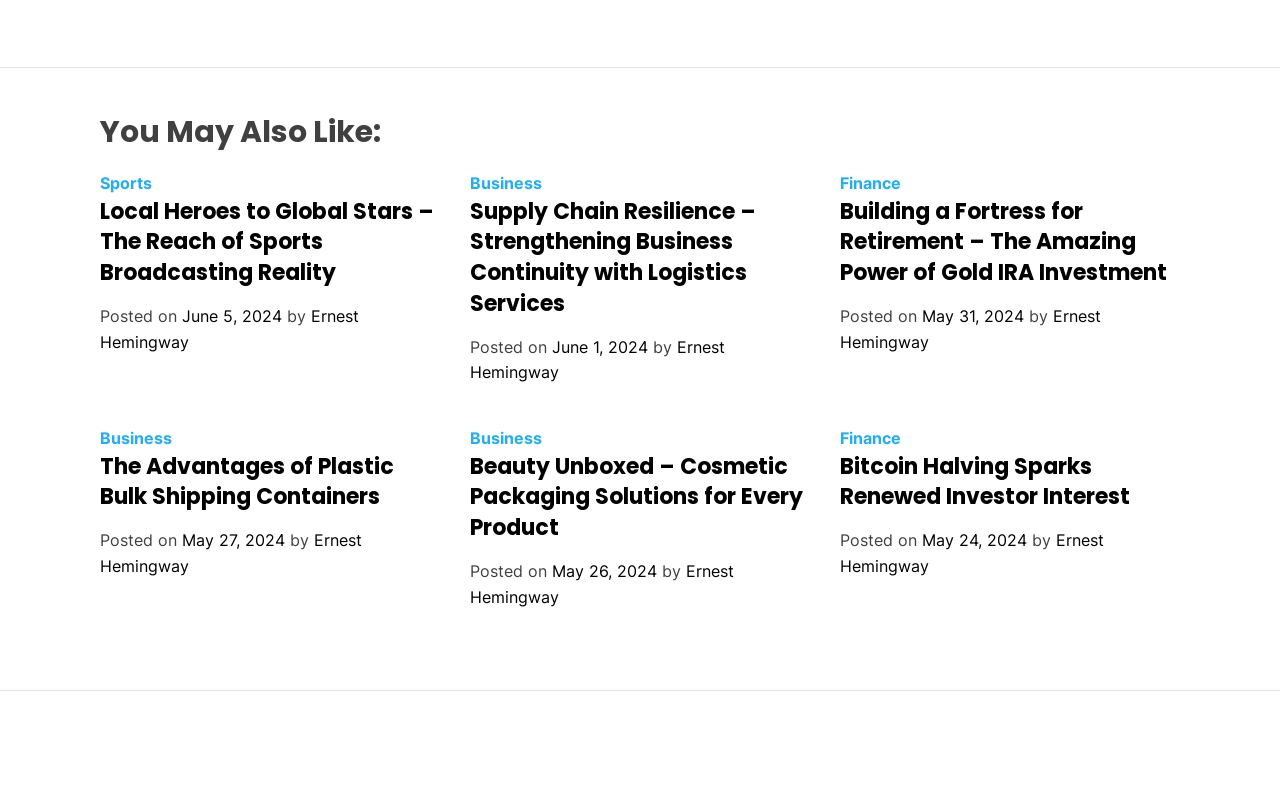Please provide a detailed answer to the question below based on the screenshot: 
What is the topic of the first article on this webpage?

I analyzed the first article on the webpage and found that its heading is 'Local Heroes to Global Stars – The Reach of Sports Broadcasting Reality'. This suggests that the topic of the first article is related to Sports Broadcasting Reality.